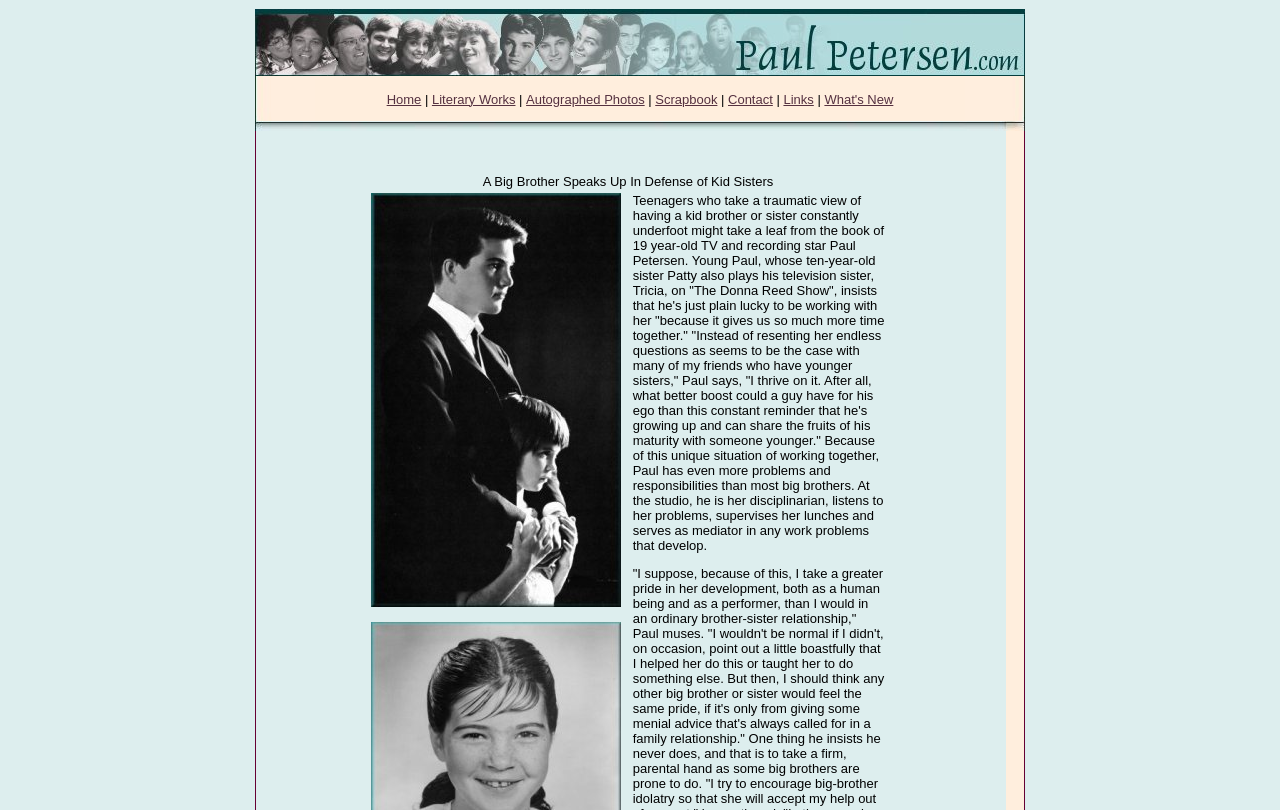How many columns are in the navigation menu?
Answer the question with as much detail as possible.

The navigation menu at the top of the page is divided into three columns, with the 'Back to Entry Page' link in the first column, the main navigation links in the second column, and an image in the third column.